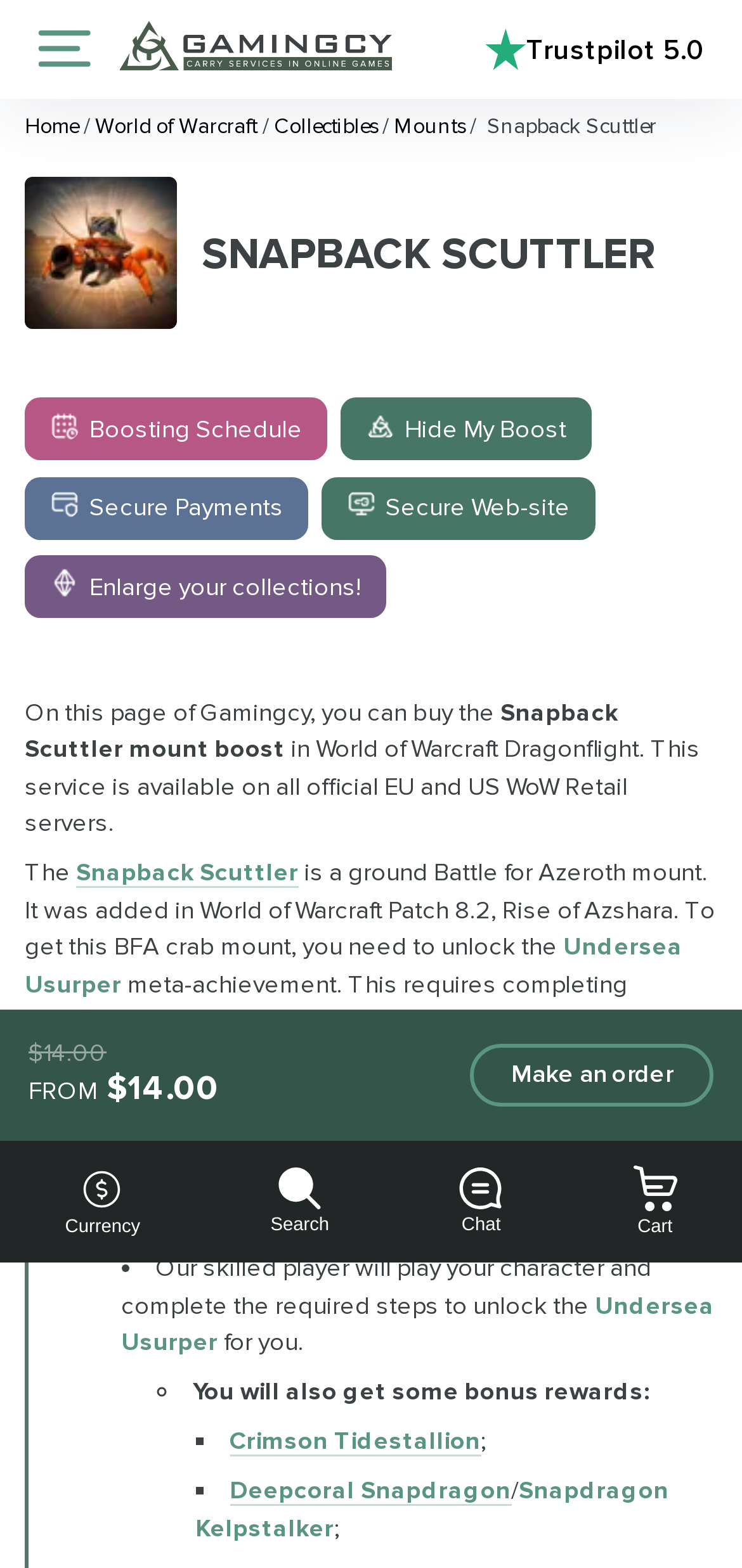Please determine the bounding box coordinates of the section I need to click to accomplish this instruction: "Buy Snapback Scuttler boost".

[0.633, 0.666, 0.962, 0.705]